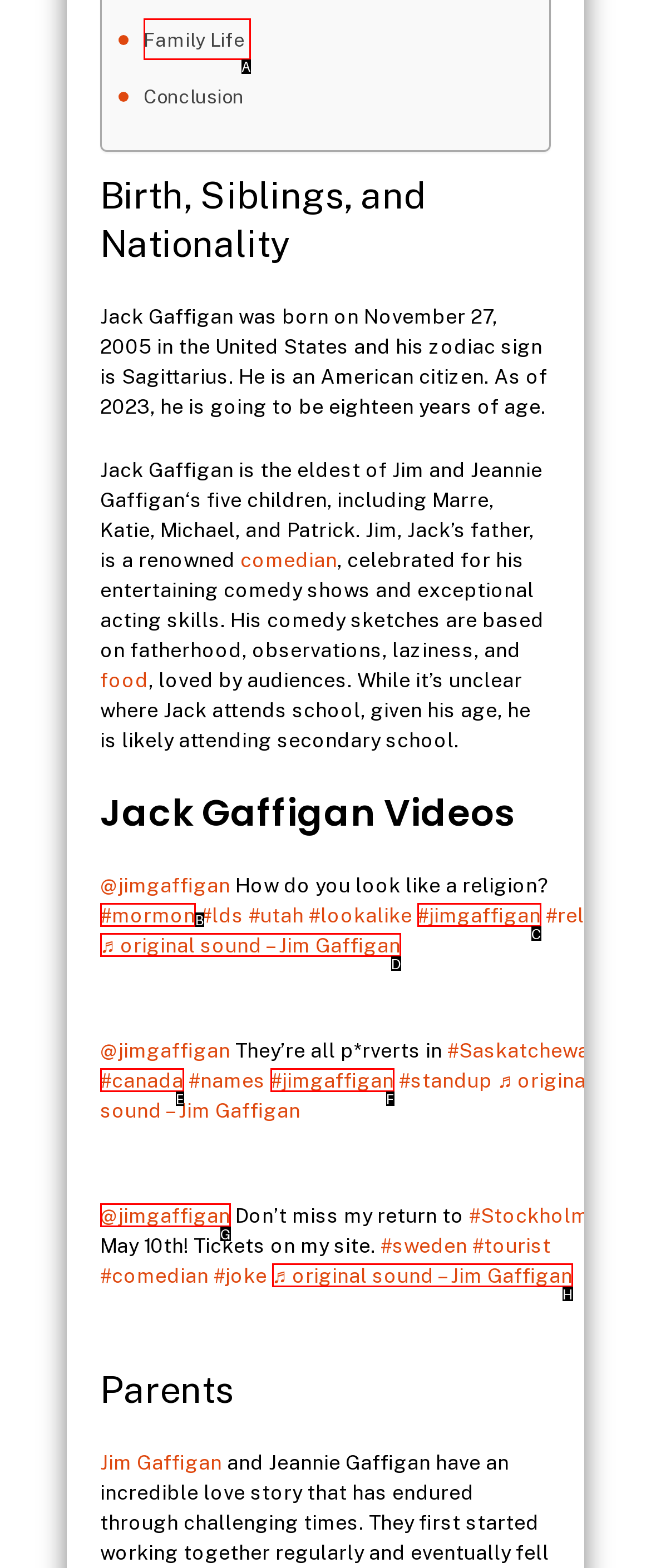Identify the letter of the correct UI element to fulfill the task: Click on the 'Family Life' link from the given options in the screenshot.

A